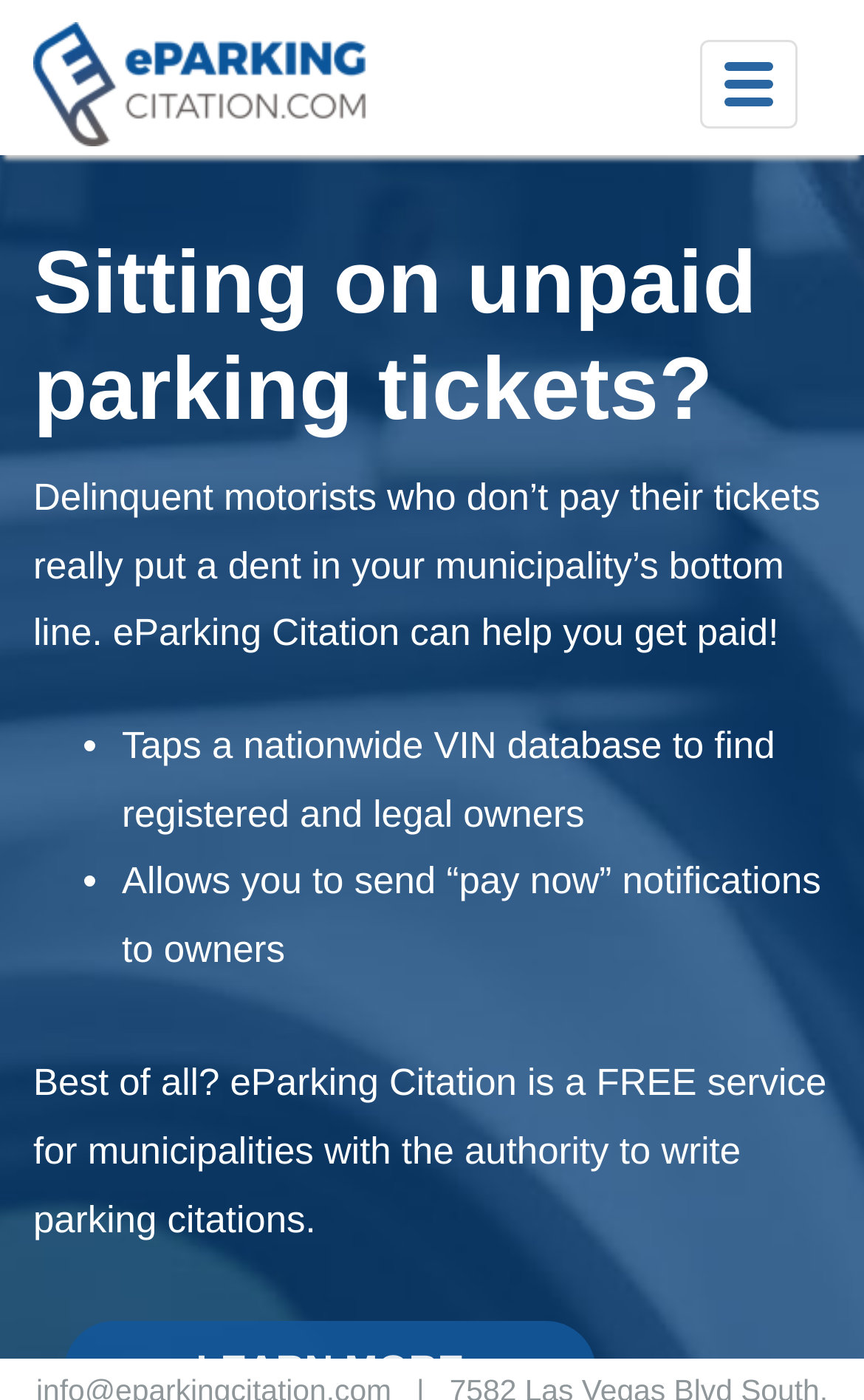Determine the bounding box coordinates for the UI element described. Format the coordinates as (top-left x, top-left y, bottom-right x, bottom-right y) and ensure all values are between 0 and 1. Element description: Toggle navigation

[0.81, 0.028, 0.923, 0.092]